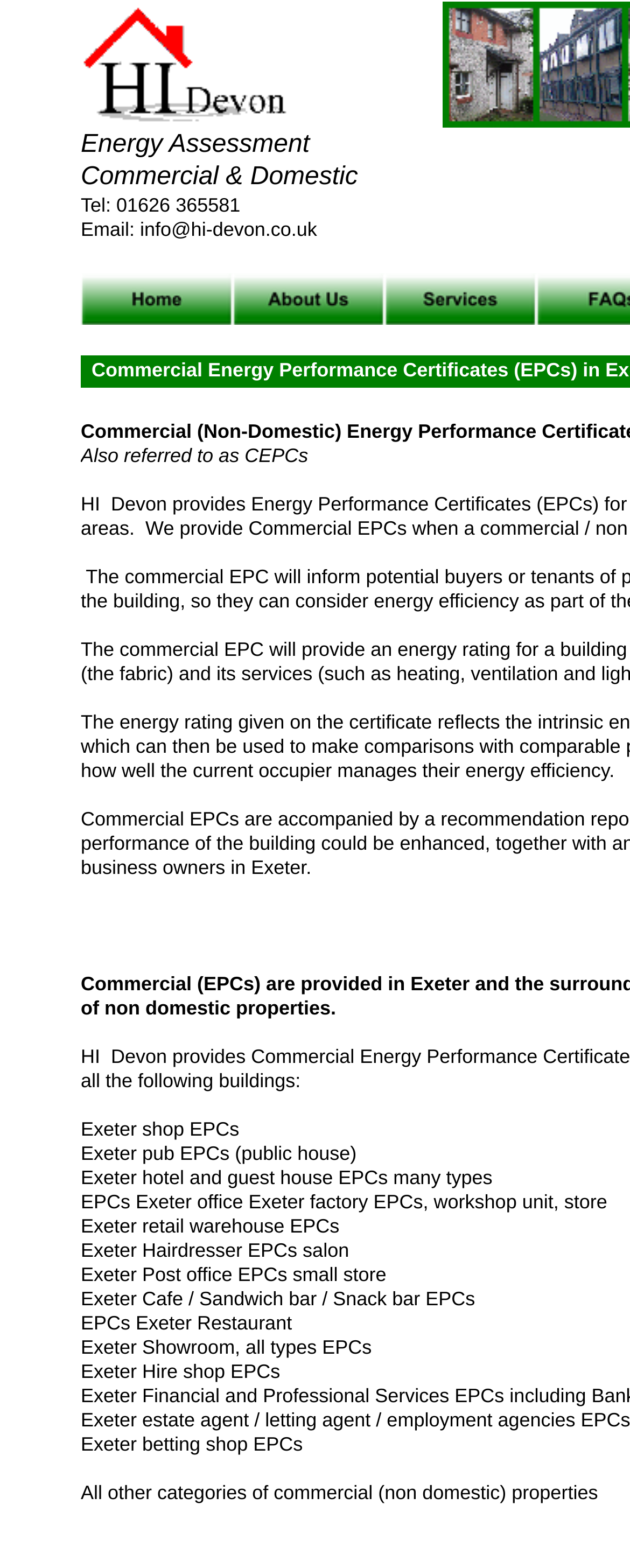For the given element description In the Nick of Time, determine the bounding box coordinates of the UI element. The coordinates should follow the format (top-left x, top-left y, bottom-right x, bottom-right y) and be within the range of 0 to 1.

None